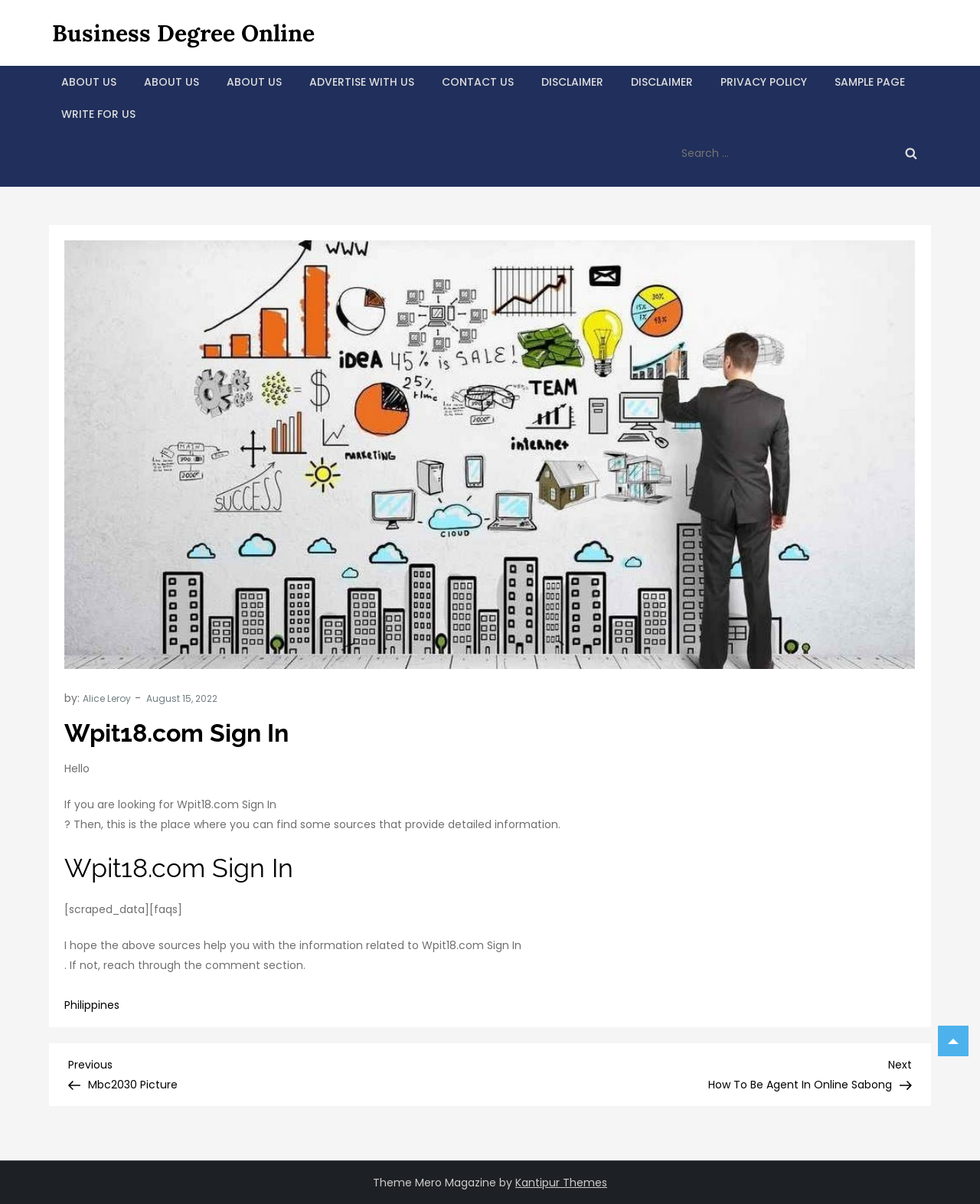Construct a thorough caption encompassing all aspects of the webpage.

The webpage is about Wpit18.com Sign In and Business Degree Online. At the top, there is a row of links including "ABOUT US", "ADVERTISE WITH US", "CONTACT US", "DISCLAIMER", "PRIVACY POLICY", "SAMPLE PAGE", and "WRITE FOR US". Below this row, there is a search bar with a button and a magnifying glass icon on the right side. 

The main content of the webpage is an article with a heading "Wpit18.com Sign In" at the top. The article starts with a brief introduction, followed by a paragraph of text that provides information about Wpit18.com Sign In. There are also some links and a time stamp "August 15, 2022" within the article. 

At the bottom of the article, there is a footer section with a link to "Philippines". Below the article, there is a navigation section with links to "Previous Post Mbc2030 Picture" and "Next Post How To Be Agent In Online Sabong". Finally, at the very bottom of the webpage, there is a credit line "Theme Mero Magazine by Kantipur Themes".